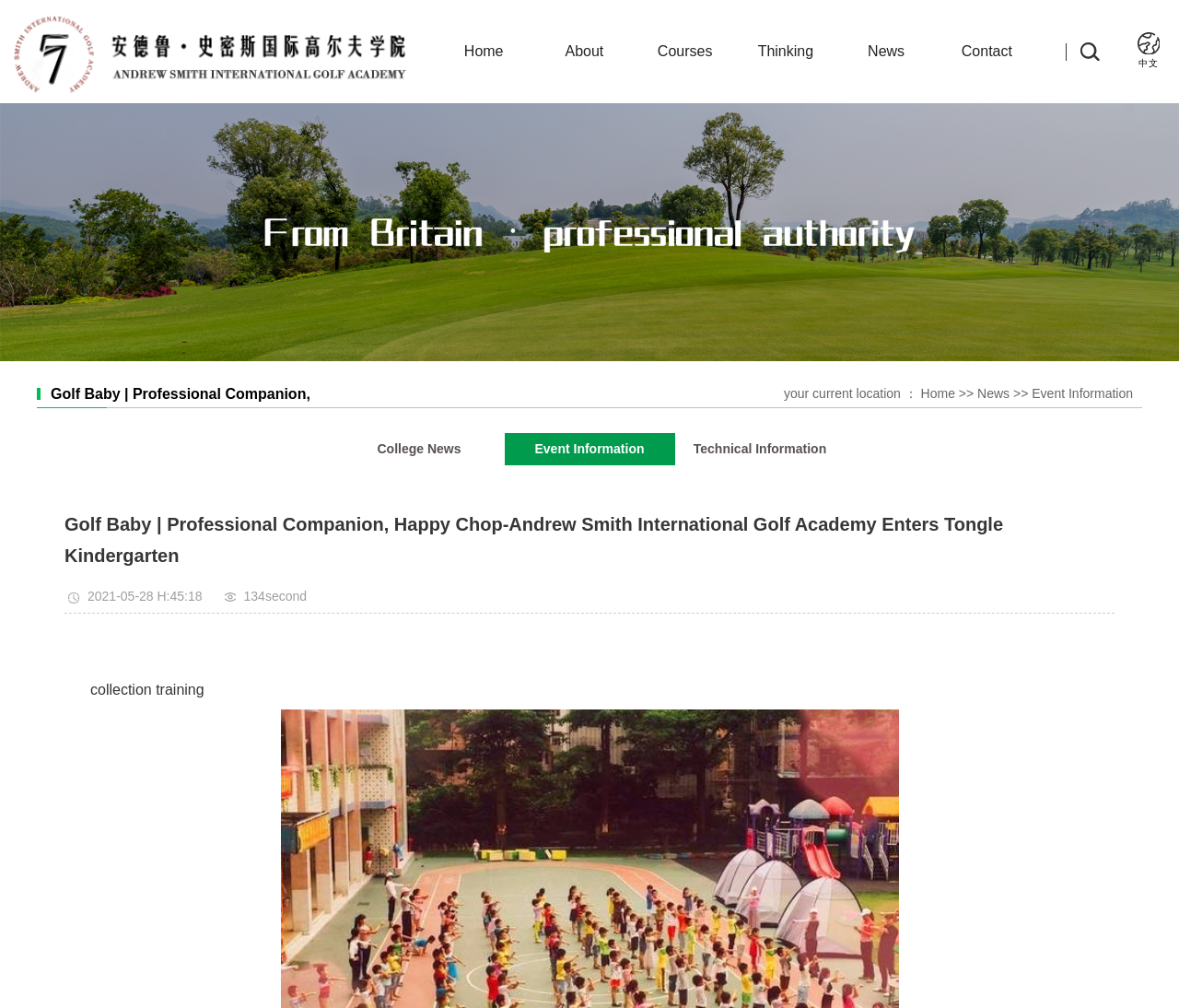What is the current location of the user?
Refer to the image and give a detailed answer to the question.

I found the answer by looking at the static text element 'your current location ：' which is followed by a link element 'Home'. This suggests that the current location of the user is the 'Home' page.